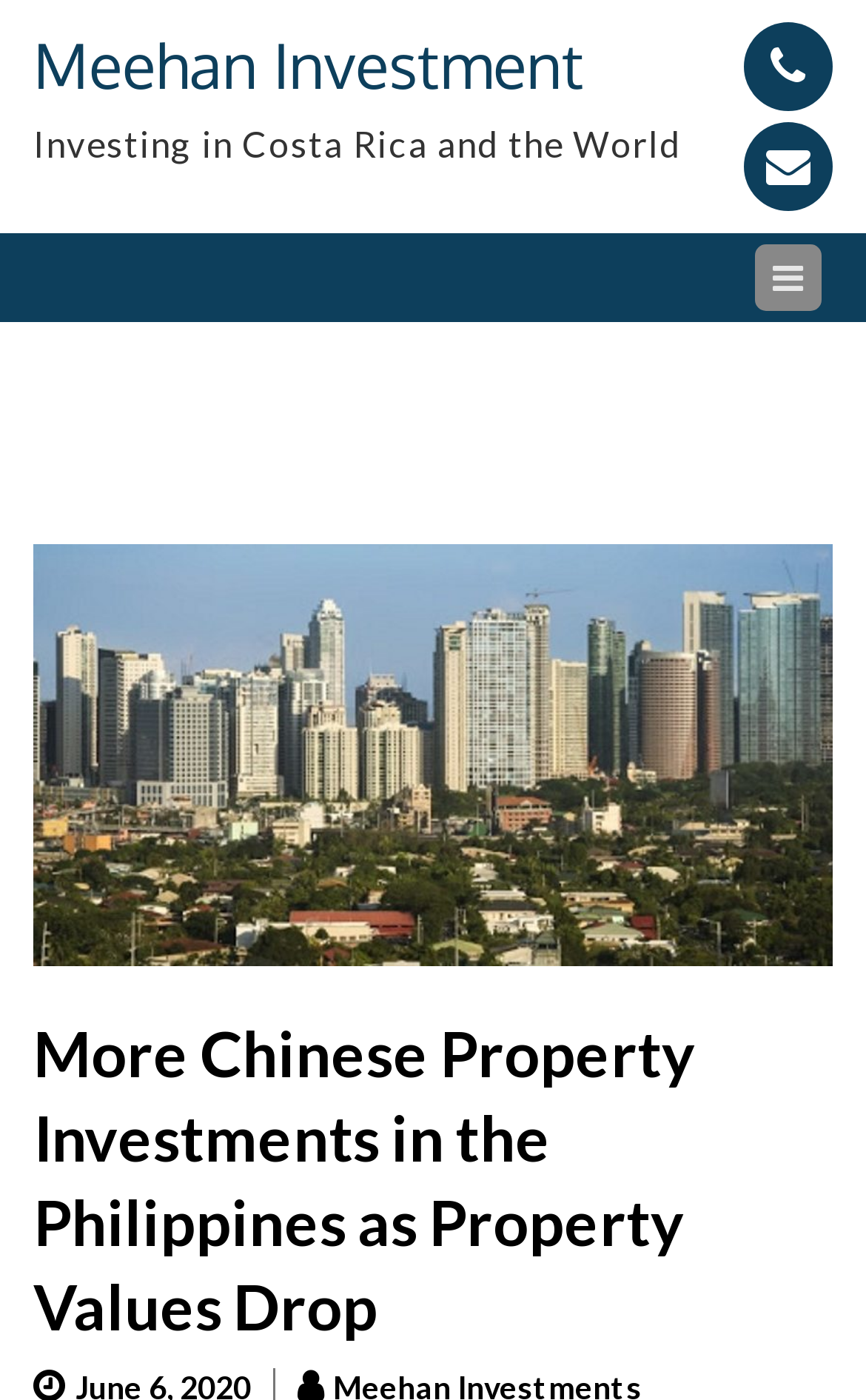What is the context of the webpage? Based on the image, give a response in one word or a short phrase.

Real Estate